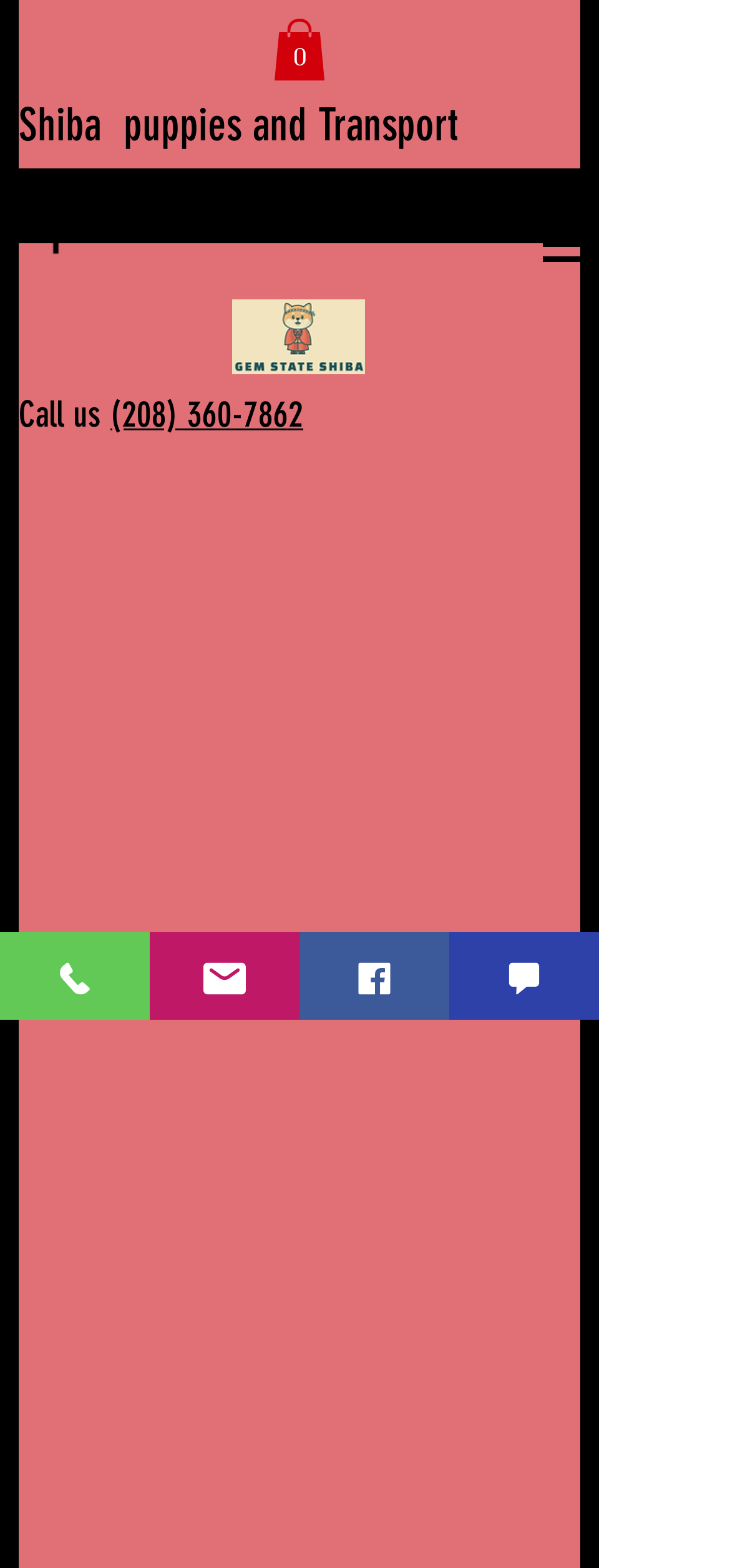Highlight the bounding box coordinates of the region I should click on to meet the following instruction: "Navigate to site".

[0.718, 0.132, 0.821, 0.18]